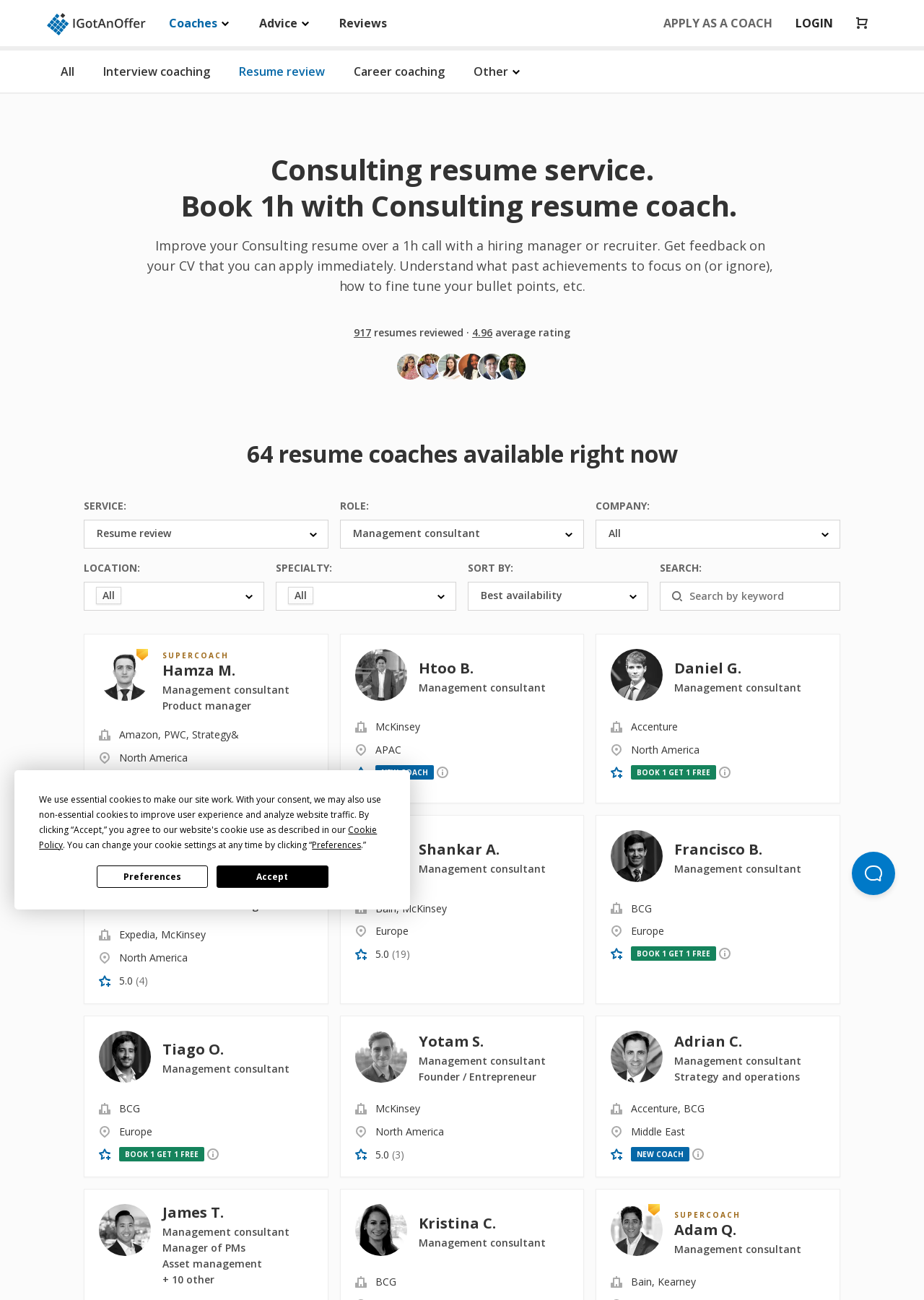Find the bounding box coordinates of the element you need to click on to perform this action: 'Click the 'LOGIN' button'. The coordinates should be represented by four float values between 0 and 1, in the format [left, top, right, bottom].

[0.861, 0.009, 0.902, 0.026]